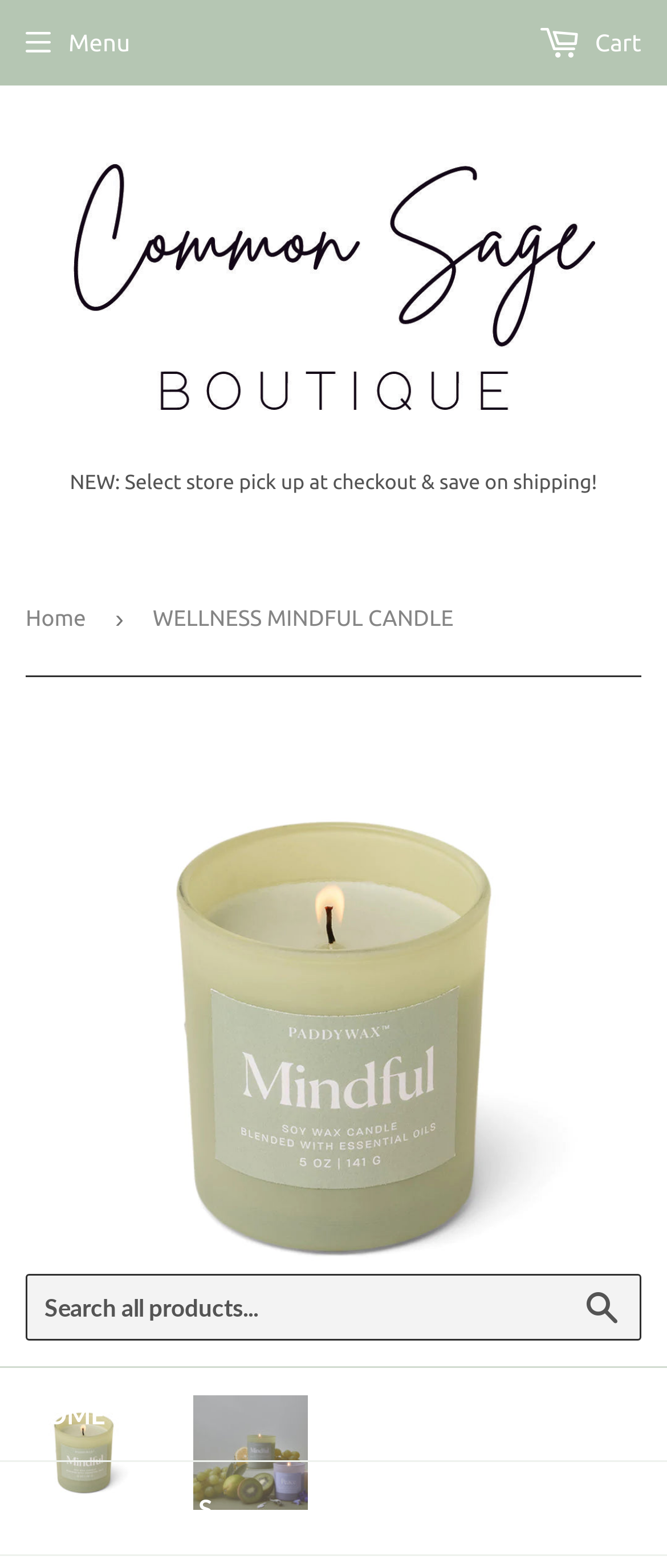Answer the following in one word or a short phrase: 
What is the current page in the breadcrumb navigation?

WELLNESS MINDFUL CANDLE